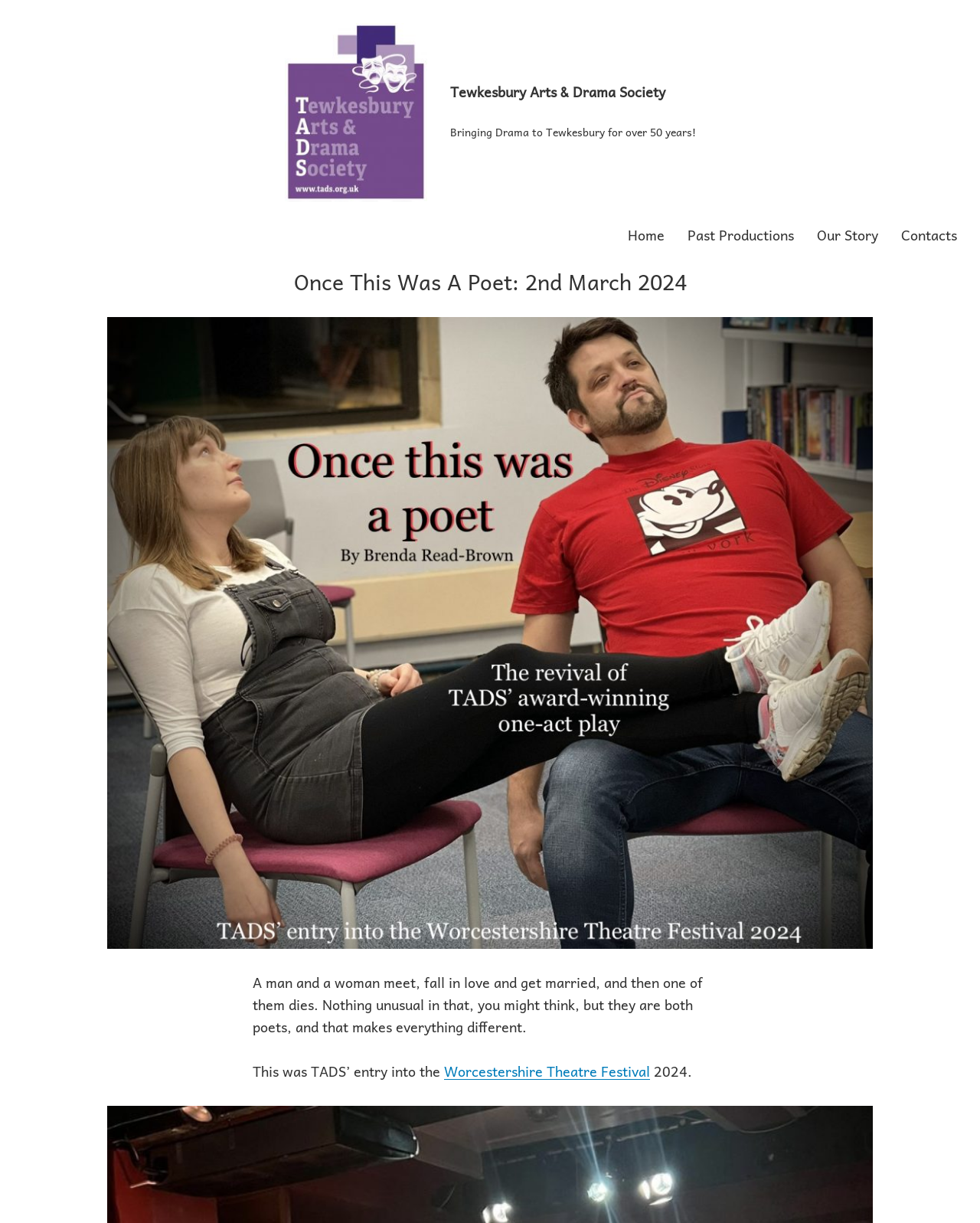How long has TADS been bringing drama to Tewkesbury?
Give a one-word or short phrase answer based on the image.

Over 50 years